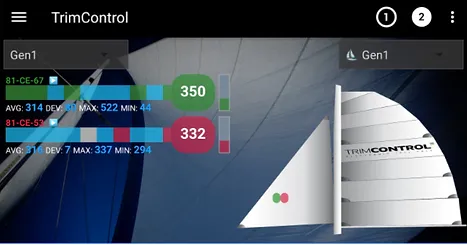Give a thorough caption of the image, focusing on all visible elements.

The image showcases a user interface for "TrimControl," an application presumably designed for sailing or wind-related activities. The top section displays a navigation bar labeled "Gen1," indicating it's likely part of a series or versioning system. Below, various metrics are presented, such as "81-CE-67" with a numerical value of 350 next to a green progress bar, suggesting a favorable evaluation. The corresponding average and deviation figures (AVG: 314, DEV: 7, MAX: 522, MIN: 44) further detail the performance of this parameter.

Additionally, another metric, "81-CE-5," is highlighted with a value of 332 displayed beside a red progress bar, indicating less favorable data. Its average and deviation values are also presented (AVG: 316, DEV: 7, MAX: 337, MIN: 294). On the right side of the image, a stylized graphic of a sail with the app's branding, "TrimControl," indicates its purpose related to sailing dynamics. This interface is likely useful for sailors to monitor and optimize settings for better performance while on the water.